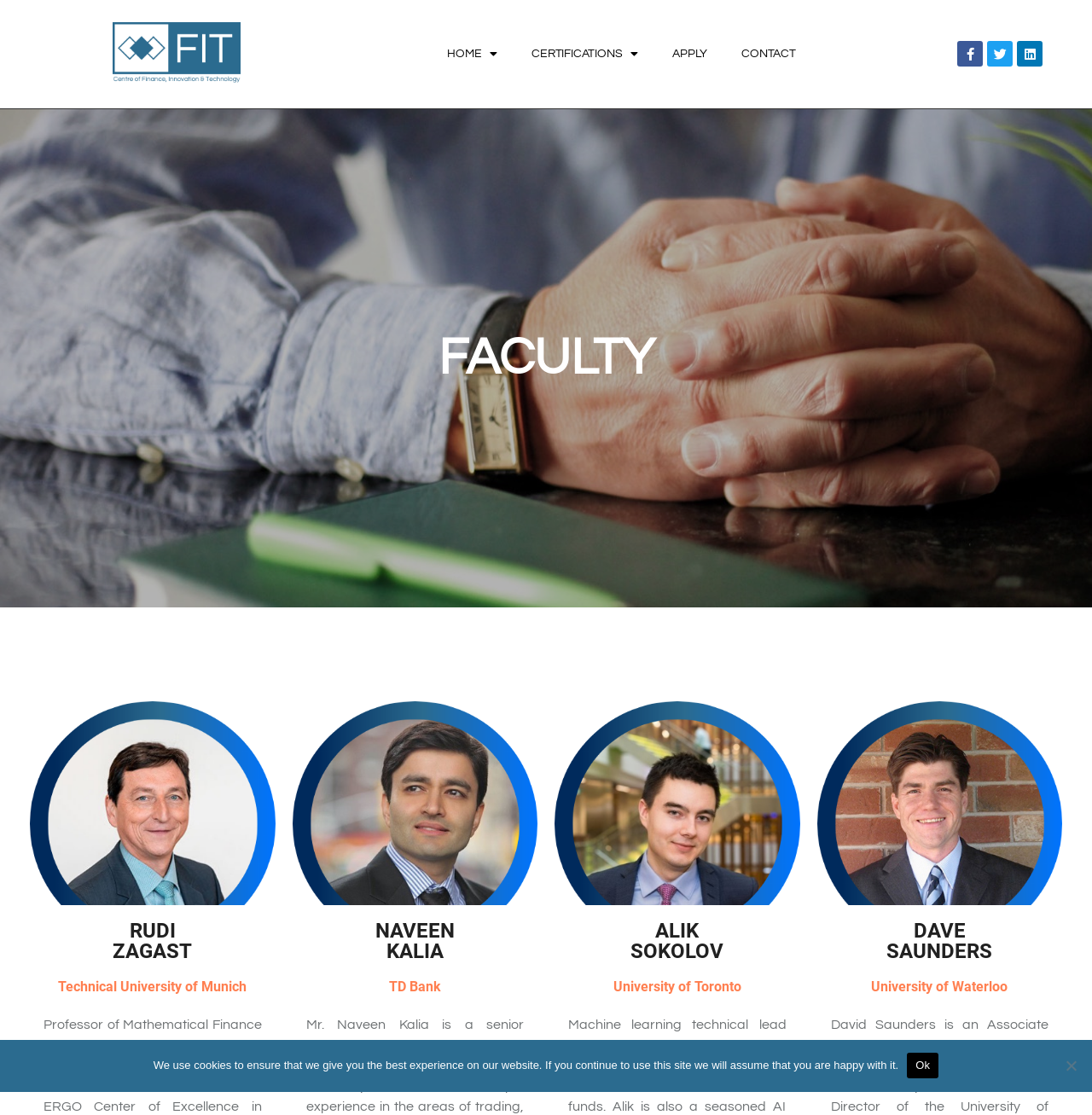Generate a detailed explanation of the webpage's features and information.

This webpage is about the faculty members of the Centre of Finance, Innovation & Technology at the Technical University of Munich. At the top left, there is a navigation menu with links to "HOME", "CERTIFICATIONS", "APPLY", and "CONTACT". To the right of these links, there are social media icons for Facebook, Twitter, and LinkedIn.

Below the navigation menu, there is a large heading that reads "FACULTY". Underneath this heading, there are three columns of faculty members, each with a heading containing their name, followed by a line of text describing their affiliation. The first column has Rudi Zagast, affiliated with the Technical University of Munich, followed by Naveen Kalia from TD Bank. The second column has Alik Sokolov from the University of Toronto, and the third column has Dave Saunders from the University of Waterloo.

At the very bottom of the page, there is a cookie notice dialog with a message explaining the use of cookies on the website. The dialog has an "Ok" button and a "No" button.